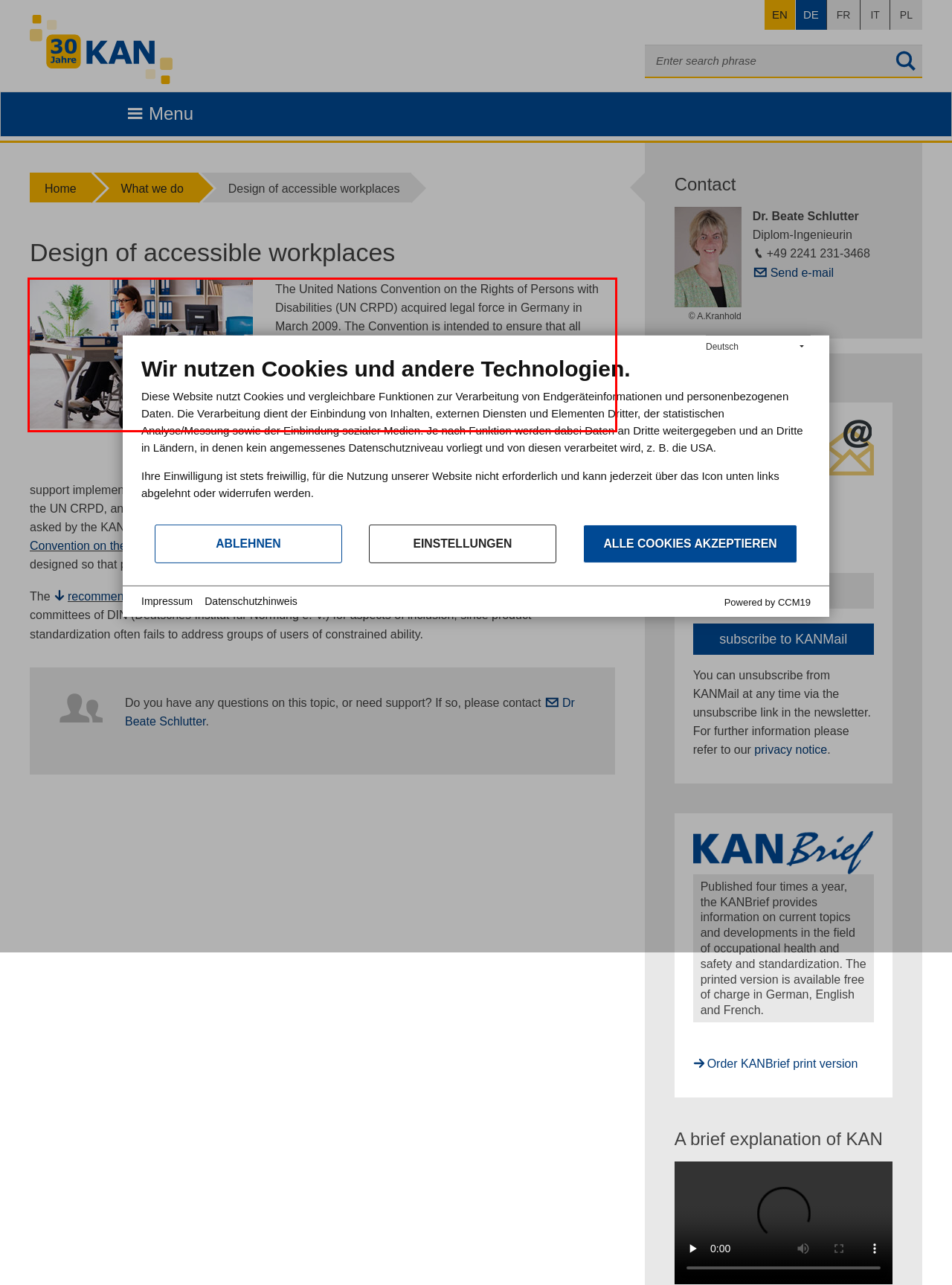Given a webpage screenshot, locate the red bounding box and extract the text content found inside it.

The United Nations Convention on the Rights of Persons with Disabilities (UN CRPD) acquired legal force in Germany in March 2009. The Convention is intended to ensure that all people, whether disabled or not, are equally entitled to participate in social life. It therefore also sets out the right of people with disabilities to access the world of work. For this right to be translated into reality, accessible workplaces must be created.